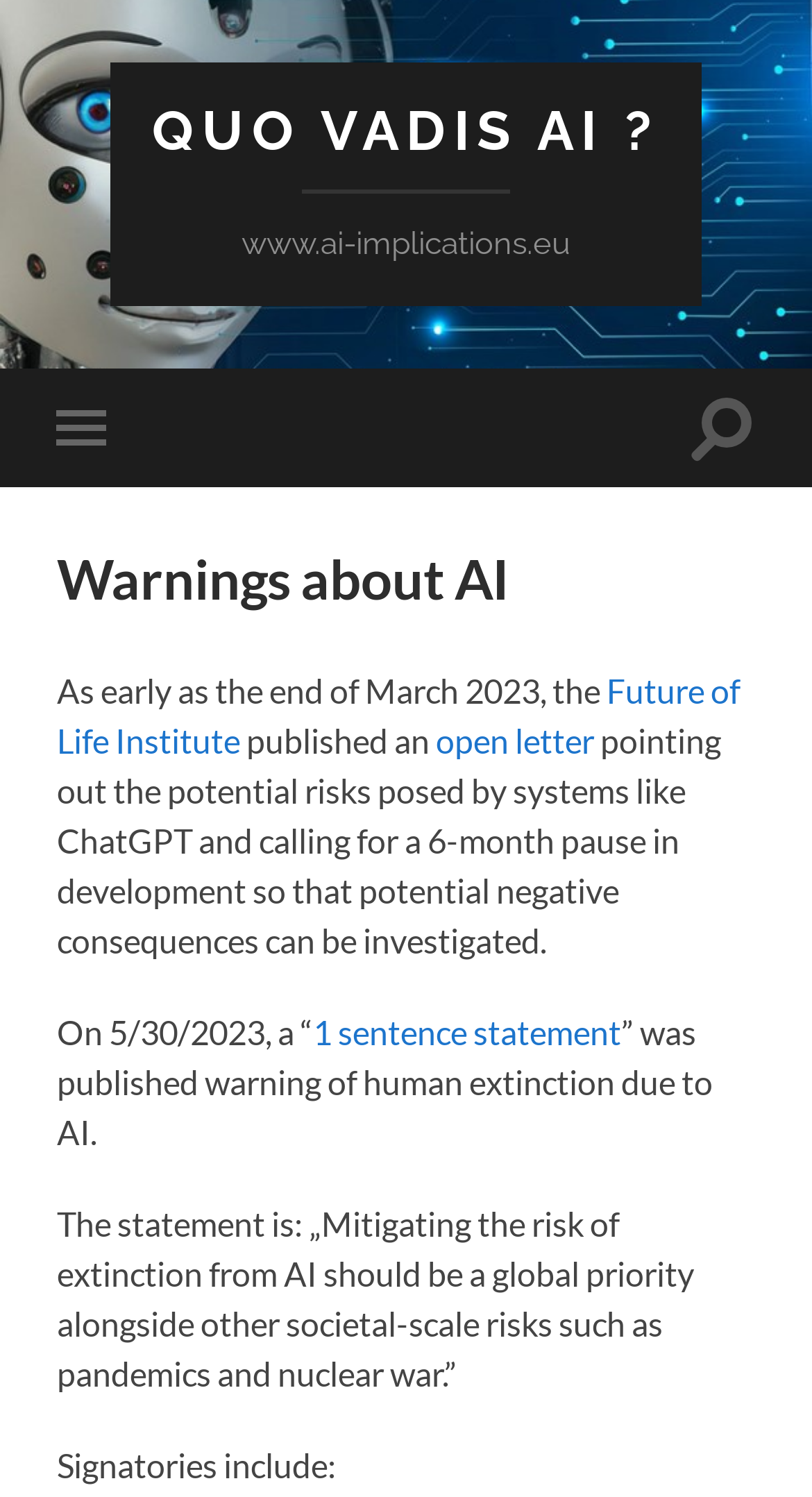Please determine the main heading text of this webpage.

Warnings about AI